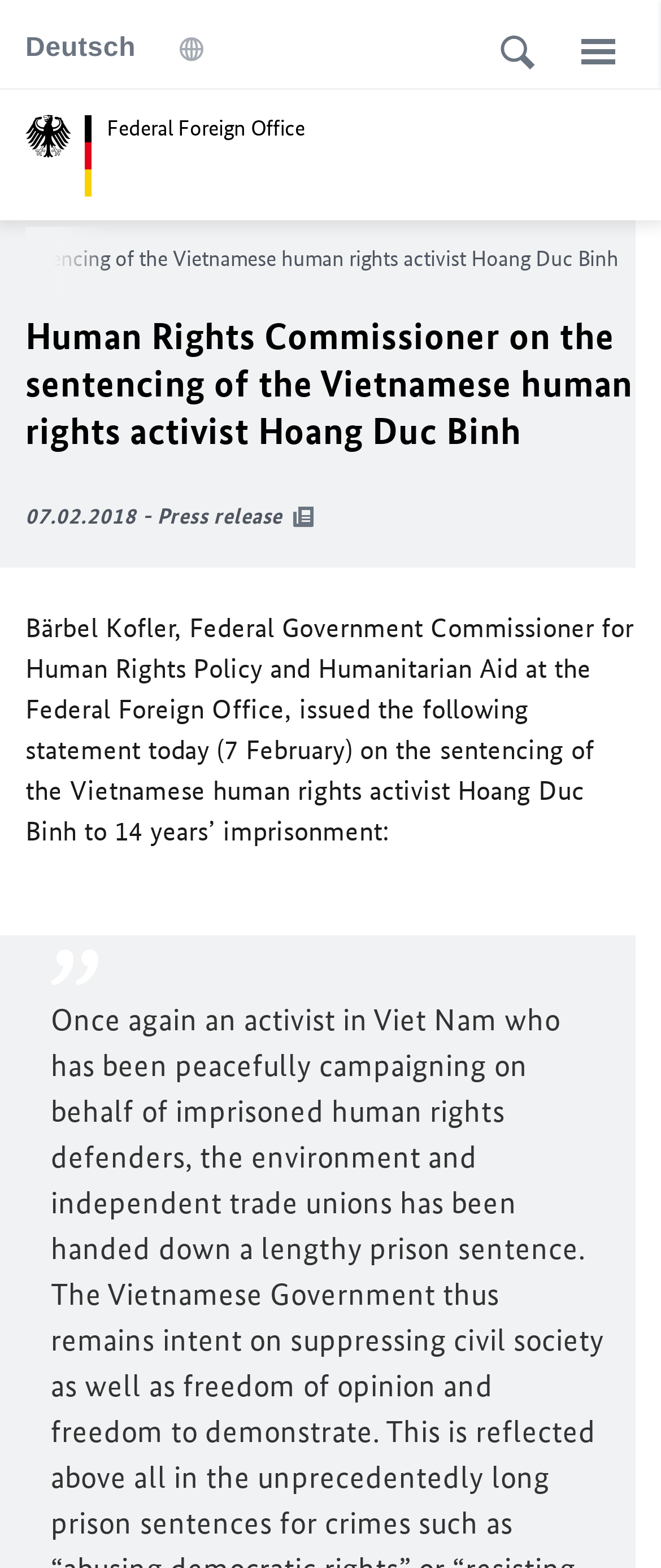Detail the various sections and features of the webpage.

The webpage is about a press release from the Federal Foreign Office, specifically a statement from Bärbel Kofler, the Federal Government Commissioner for Human Rights Policy and Humanitarian Aid, regarding the sentencing of Vietnamese human rights activist Hoang Duc Binh.

At the top left of the page, there is a logo of the Federal Foreign Office, accompanied by a navigation menu. To the right of the logo, there is a combobox for selecting a language. Above the main content, there is a header section with a breadcrumb navigation and a heading that reads "Human Rights Commissioner on the sentencing of the Vietnamese human rights activist Hoang Duc Binh". Below the heading, there is a date "07.02.2018 - Press release" and a small image.

The main content of the page is a statement from Bärbel Kofler, which is a long paragraph of text. The statement is positioned in the middle of the page, spanning almost the entire width. There is a small image to the left of the statement, and another small image within the statement.

At the top right of the page, there is a button to close the menu. There are no other interactive elements or forms on the page. The overall layout is simple and easy to read, with a clear hierarchy of headings and text.